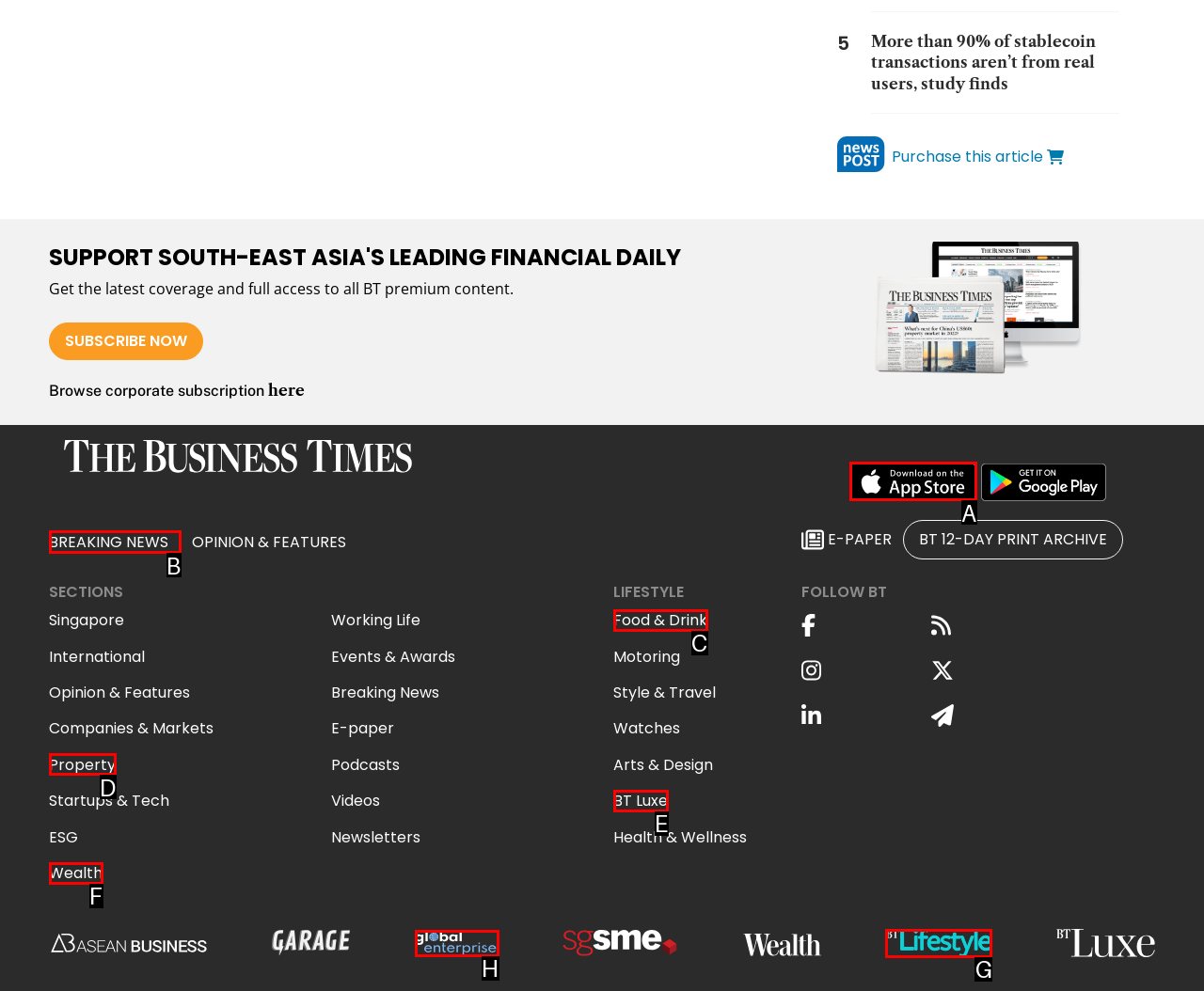Choose the UI element that best aligns with the description: alt="Download on the Apple Store"
Respond with the letter of the chosen option directly.

A